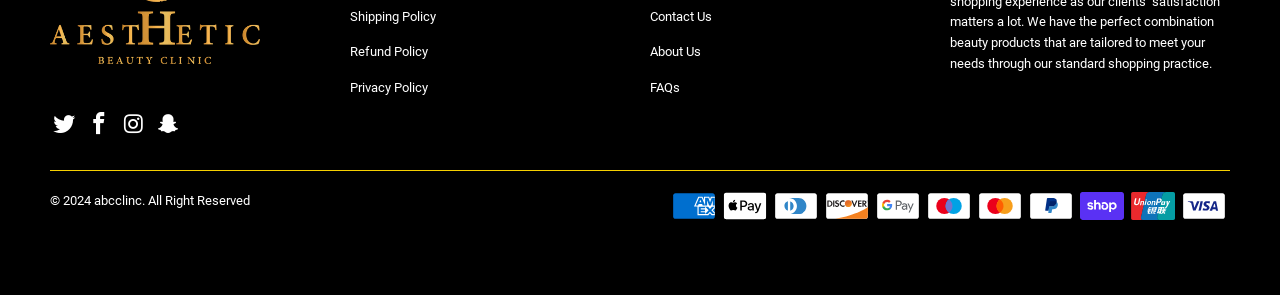What is the copyright year?
Offer a detailed and exhaustive answer to the question.

The copyright year can be found at the bottom of the webpage, where it says '© 2024'. This indicates that the webpage's content is copyrighted from 2024 onwards.